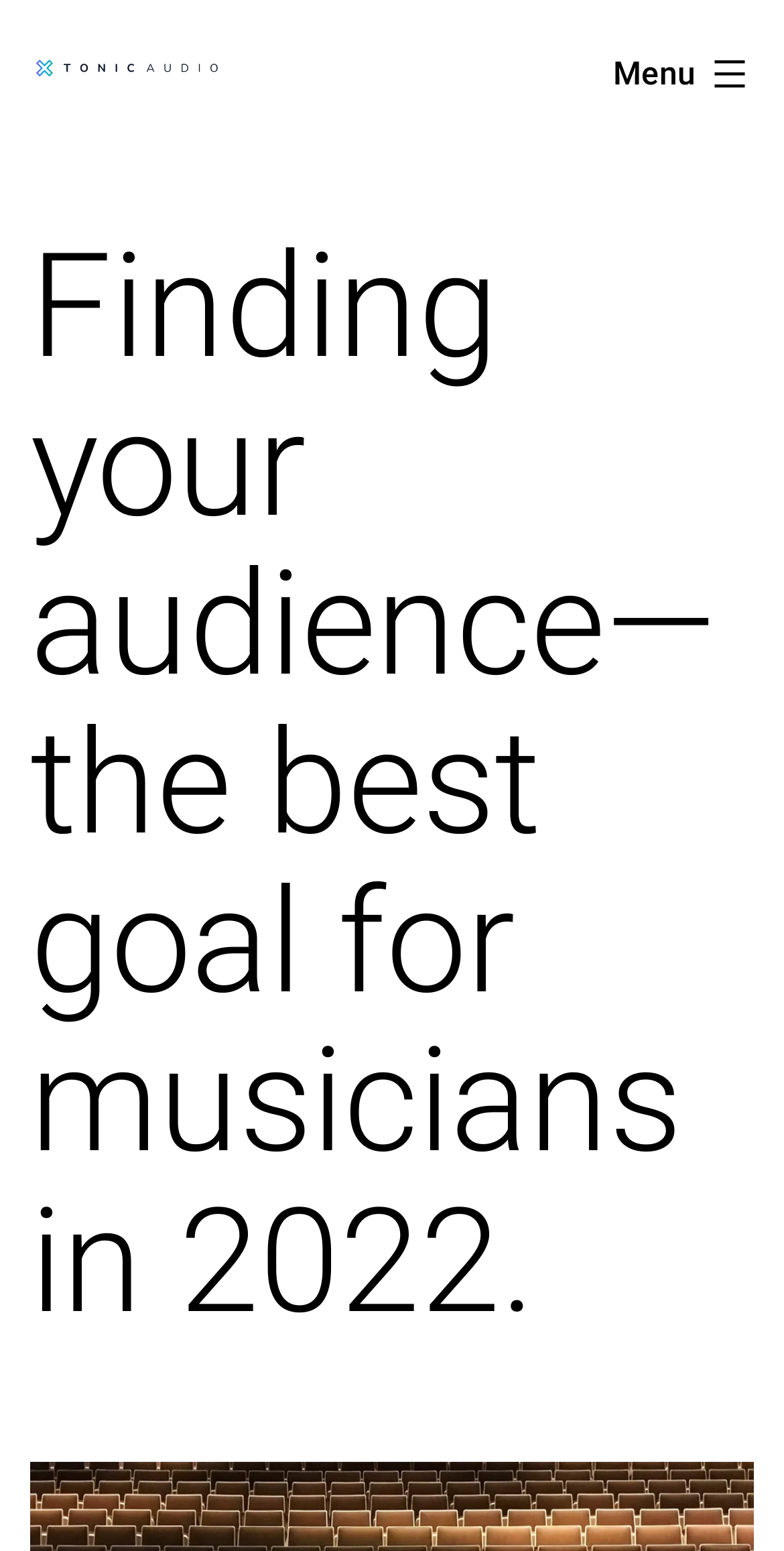Identify the bounding box for the UI element that is described as follows: "alt="Tonic Audio Blog"".

[0.038, 0.026, 0.285, 0.057]